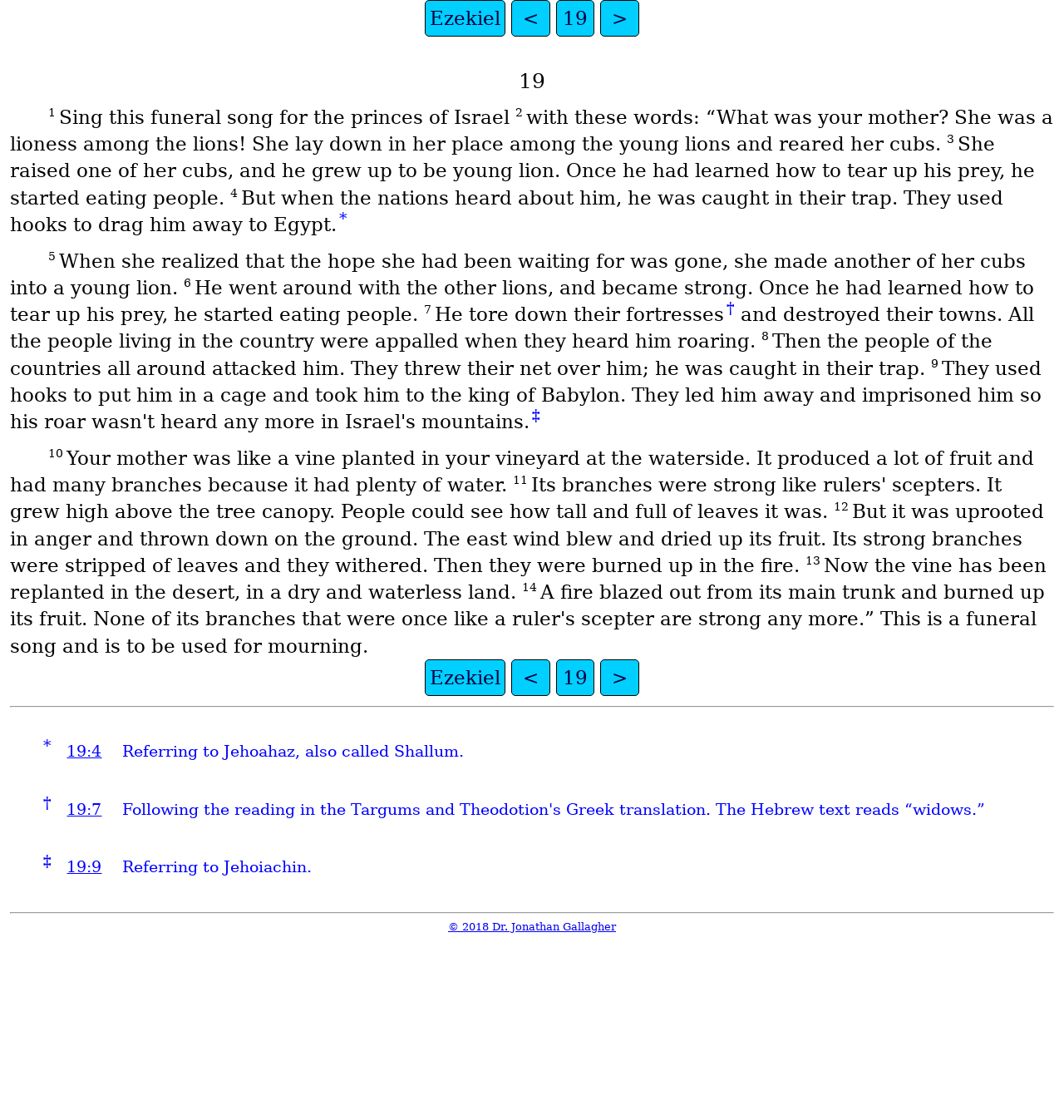Please provide a detailed answer to the question below based on the screenshot: 
What is the meaning of the symbol † in the text?

The symbol † is used to indicate a footnote or reference, and in this case, it refers to Jehoahaz, also called Shallum, as indicated by the StaticText element with that text.